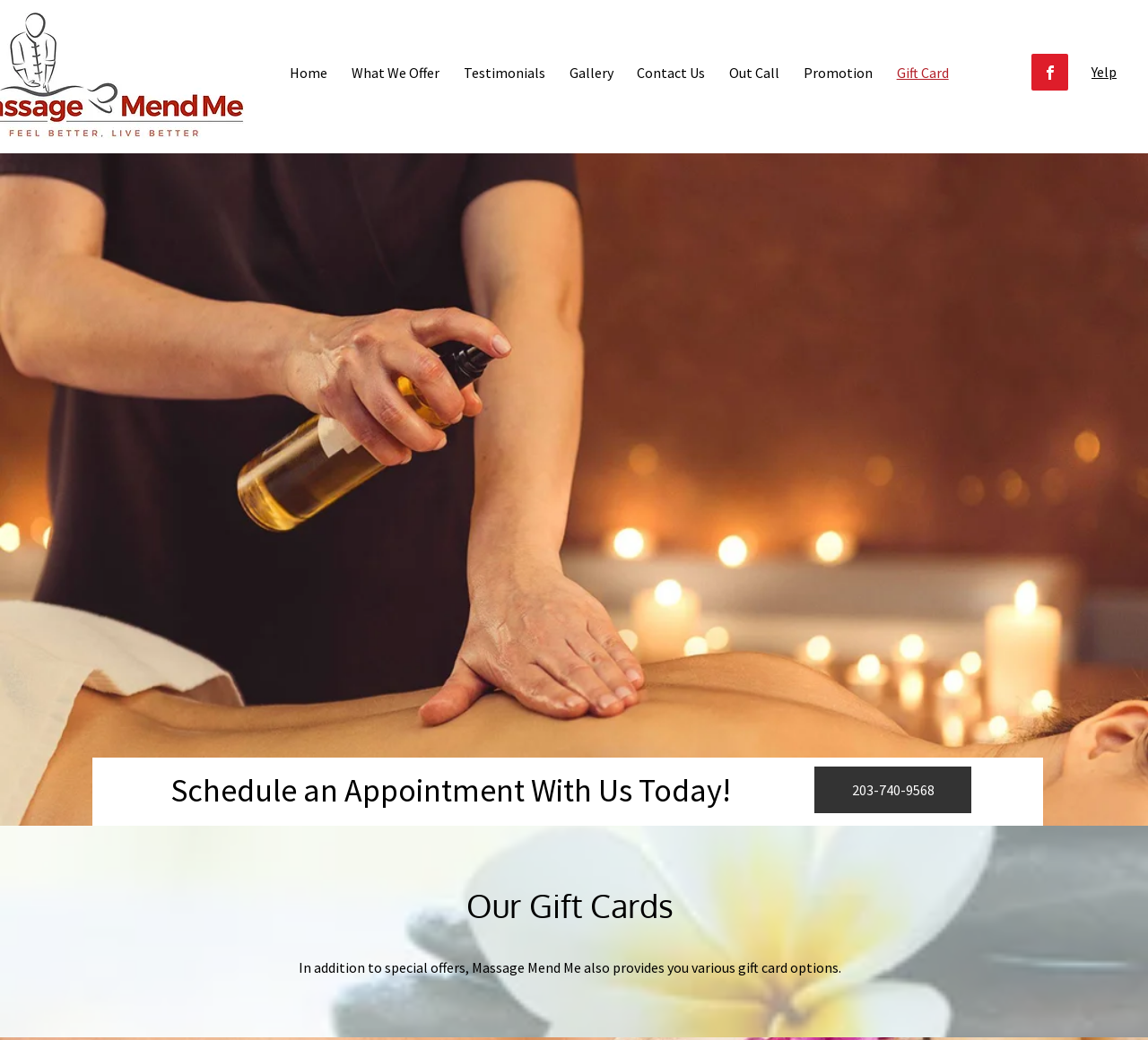Identify the bounding box coordinates of the clickable region to carry out the given instruction: "Click the Yelp link".

[0.951, 0.06, 0.973, 0.078]